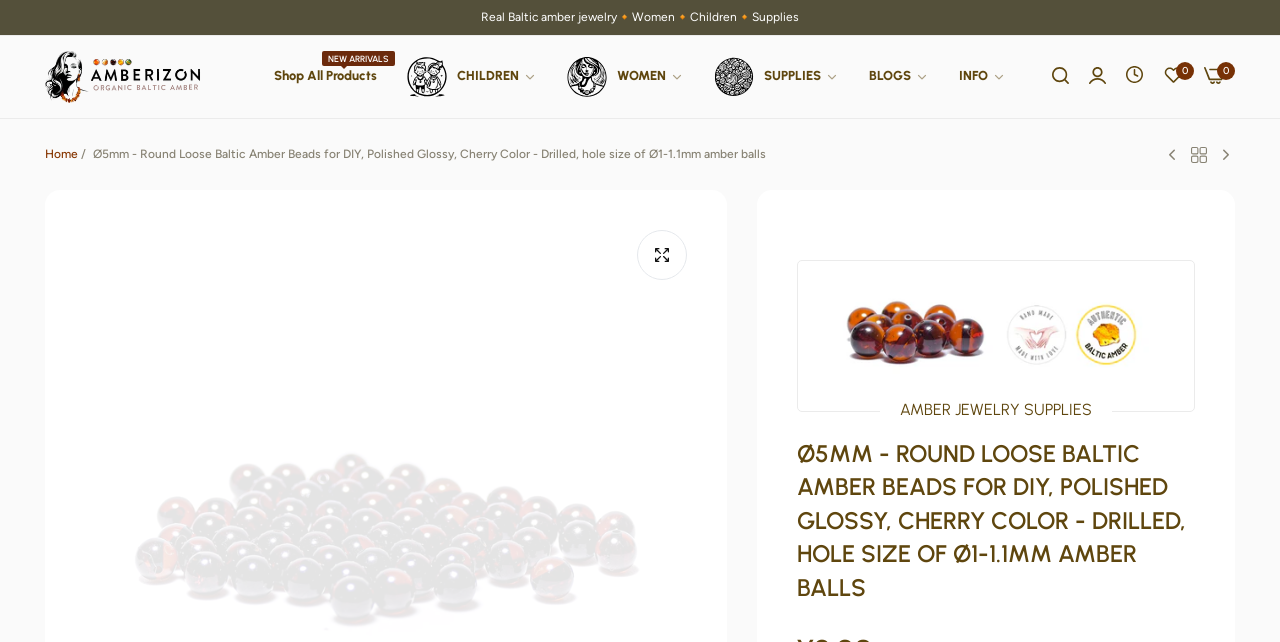What is the location of the 'Search' button? From the image, respond with a single word or brief phrase.

Top right